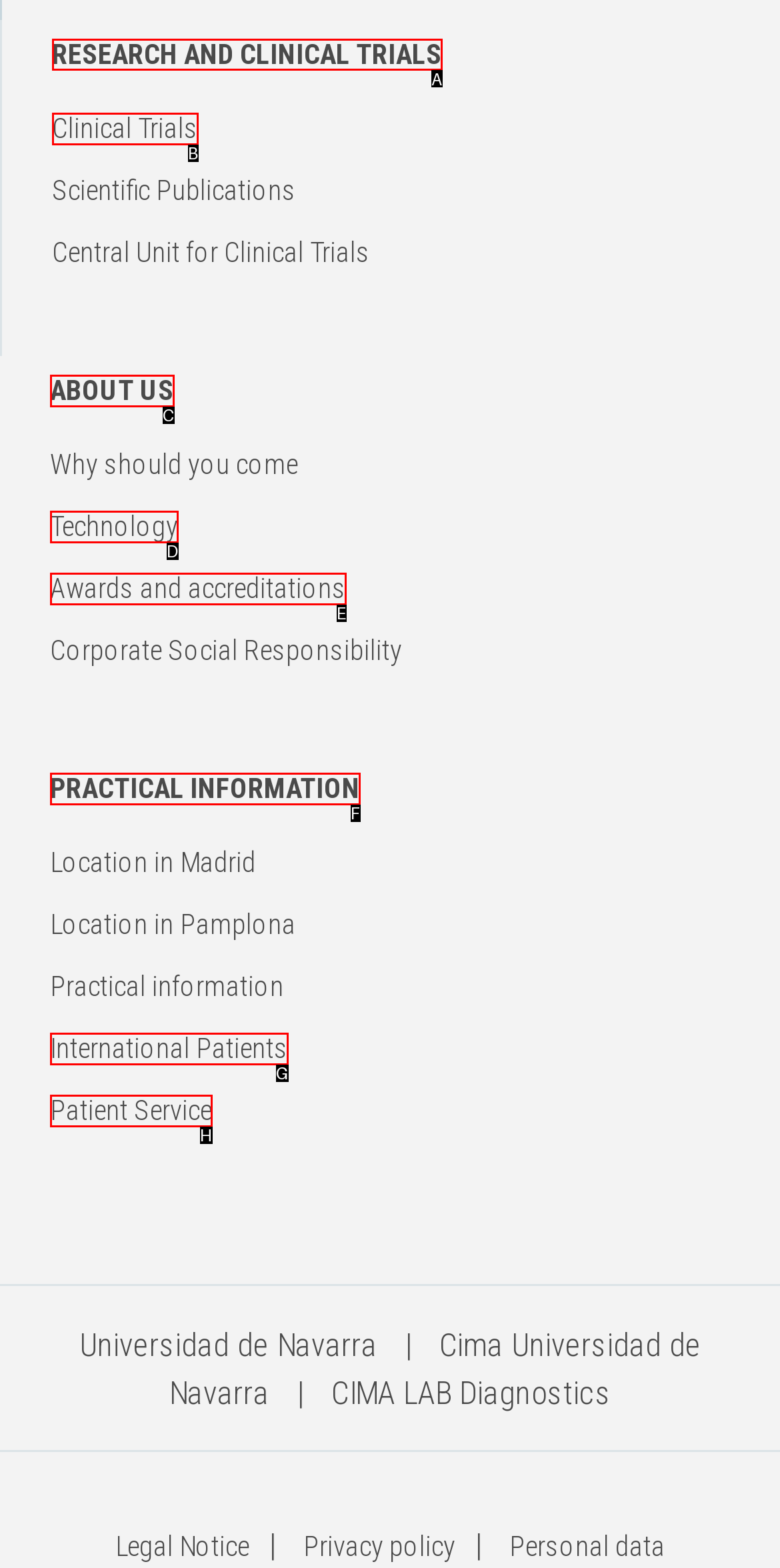Please indicate which HTML element should be clicked to fulfill the following task: View research and clinical trials. Provide the letter of the selected option.

A